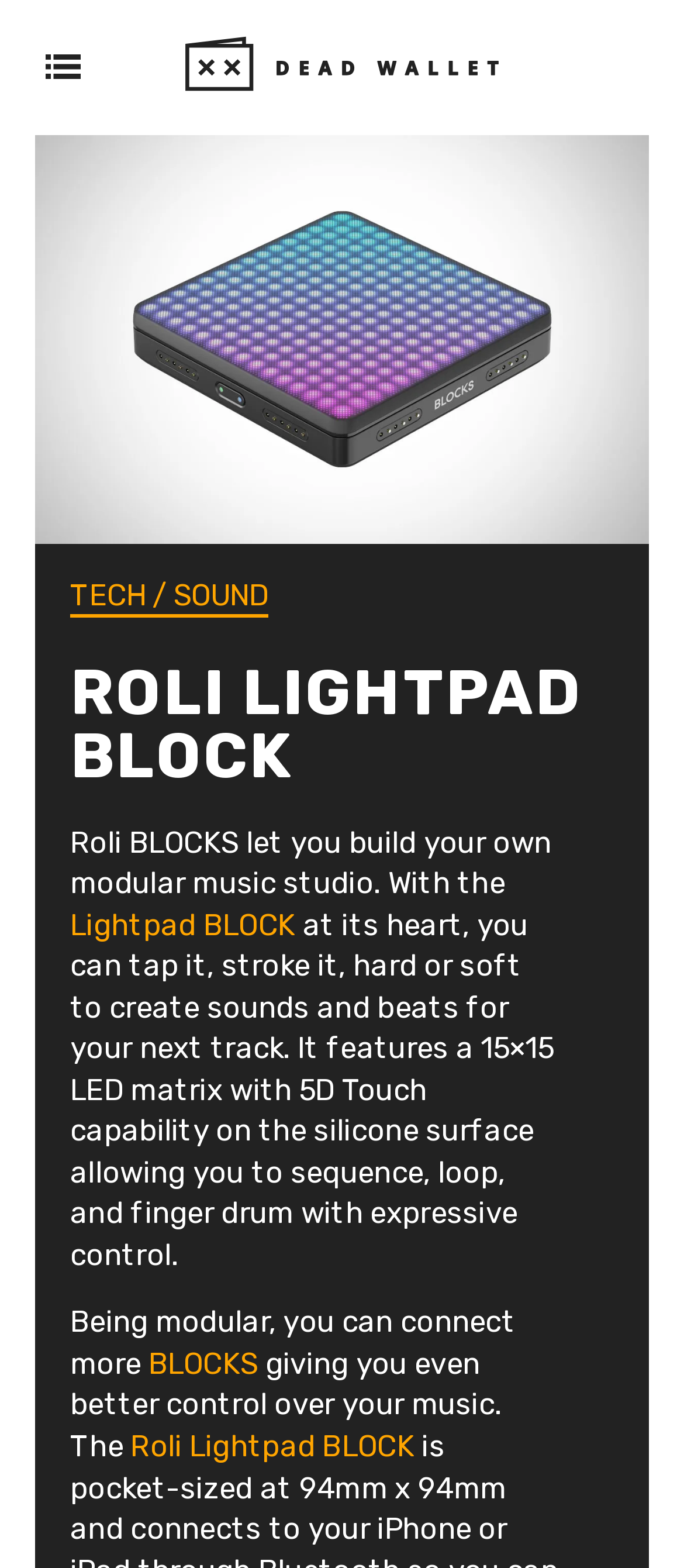Specify the bounding box coordinates of the region I need to click to perform the following instruction: "Learn more about ROLI LIGHTPAD BLOCK". The coordinates must be four float numbers in the range of 0 to 1, i.e., [left, top, right, bottom].

[0.103, 0.417, 0.851, 0.506]